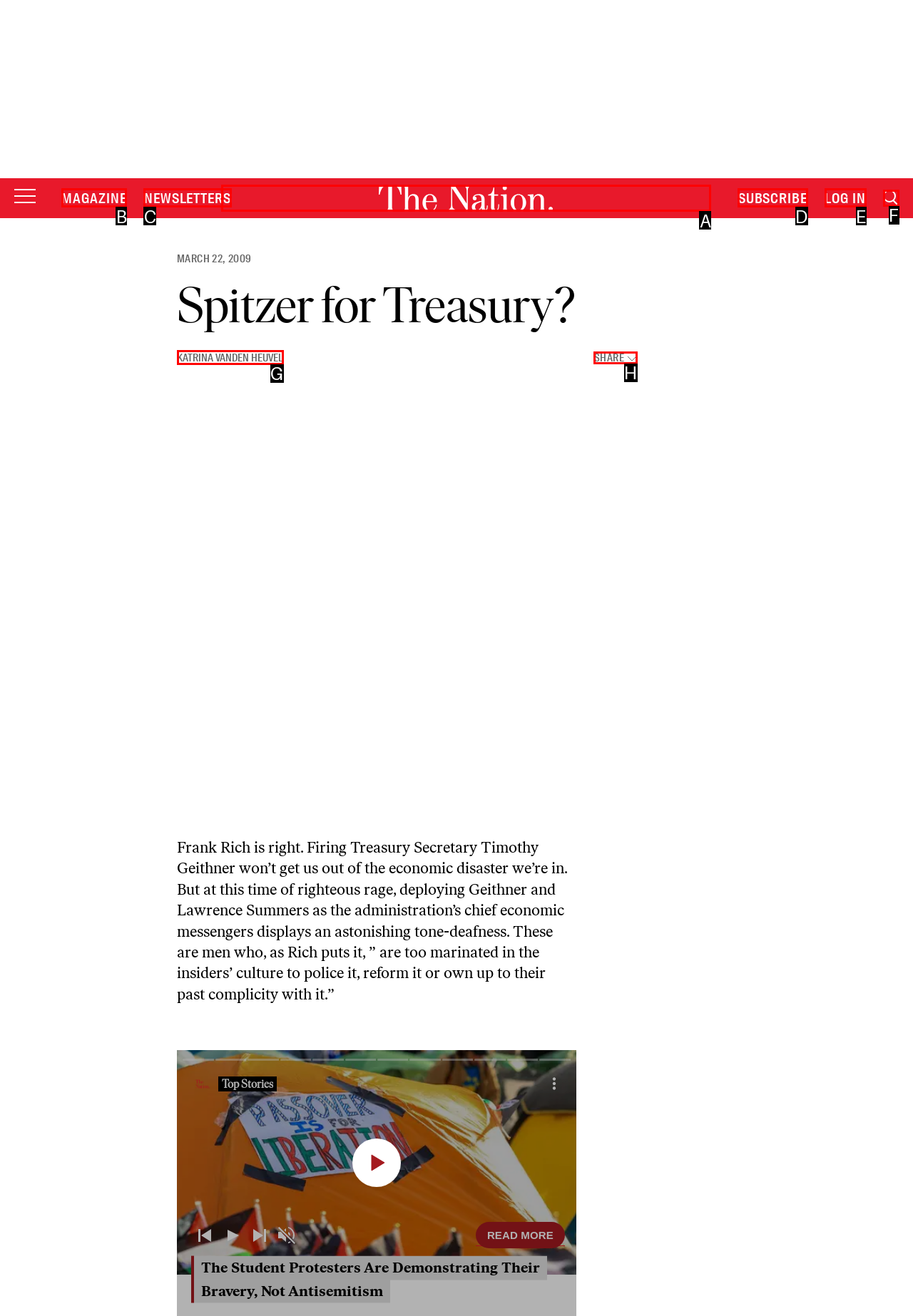Given the description: parent_node: MAGAZINE aria-label="Open Search Bar", identify the HTML element that corresponds to it. Respond with the letter of the correct option.

F